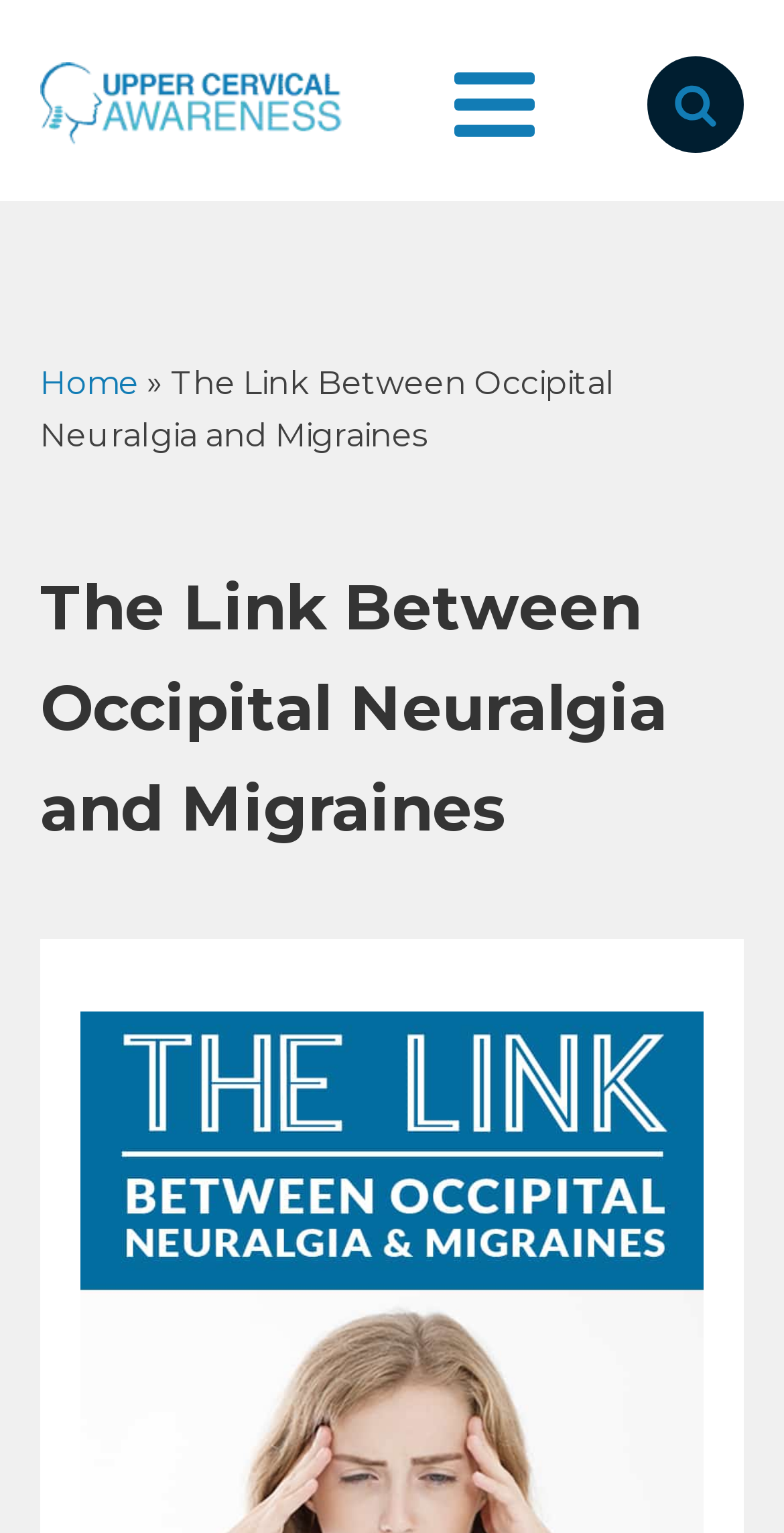Are there any external links on this webpage?
Look at the image and respond to the question as thoroughly as possible.

I can see two links at the top of the webpage, which suggests that there are external links available on this webpage, although their exact destinations are not specified.